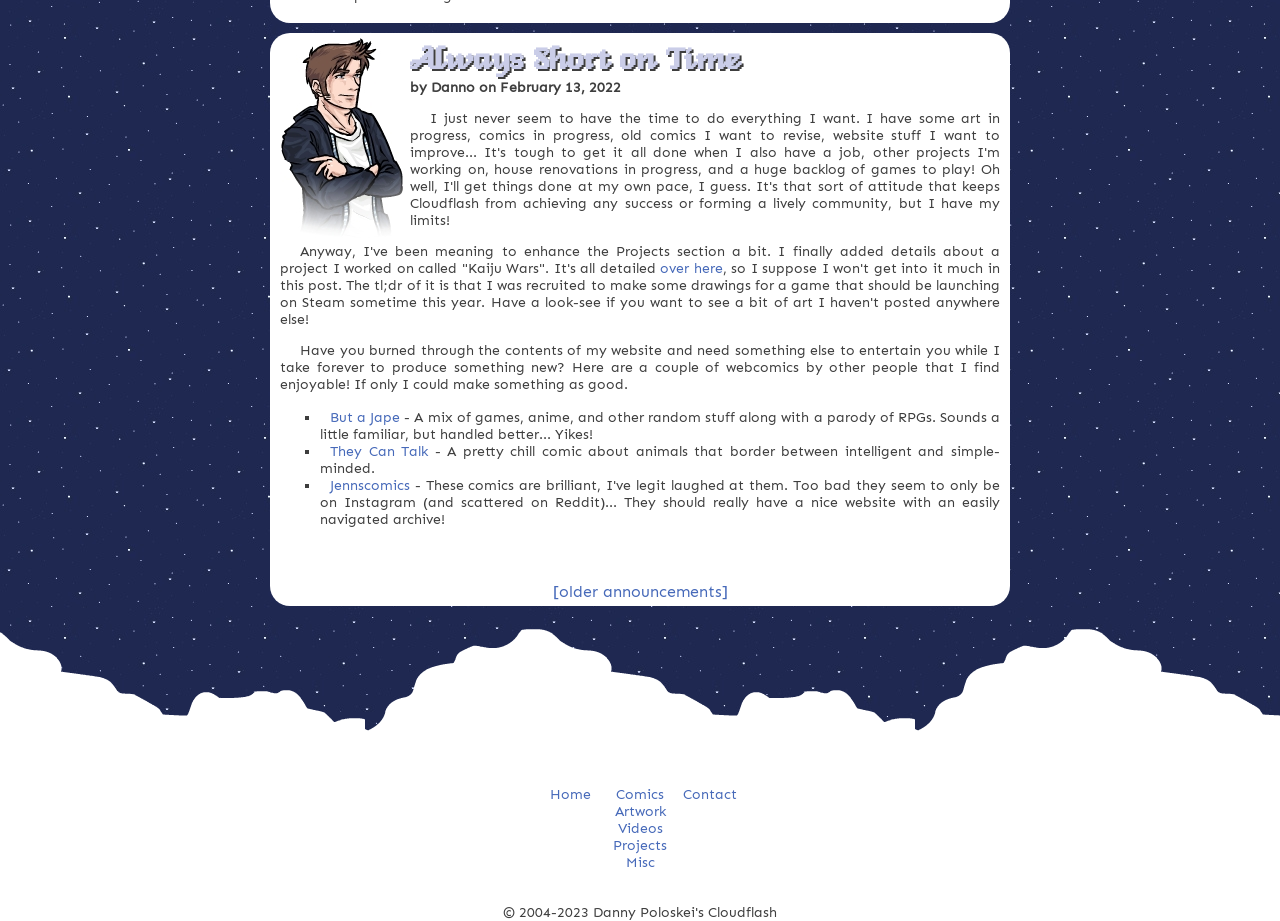Show the bounding box coordinates of the element that should be clicked to complete the task: "visit But a Jape webcomic".

[0.258, 0.444, 0.313, 0.463]